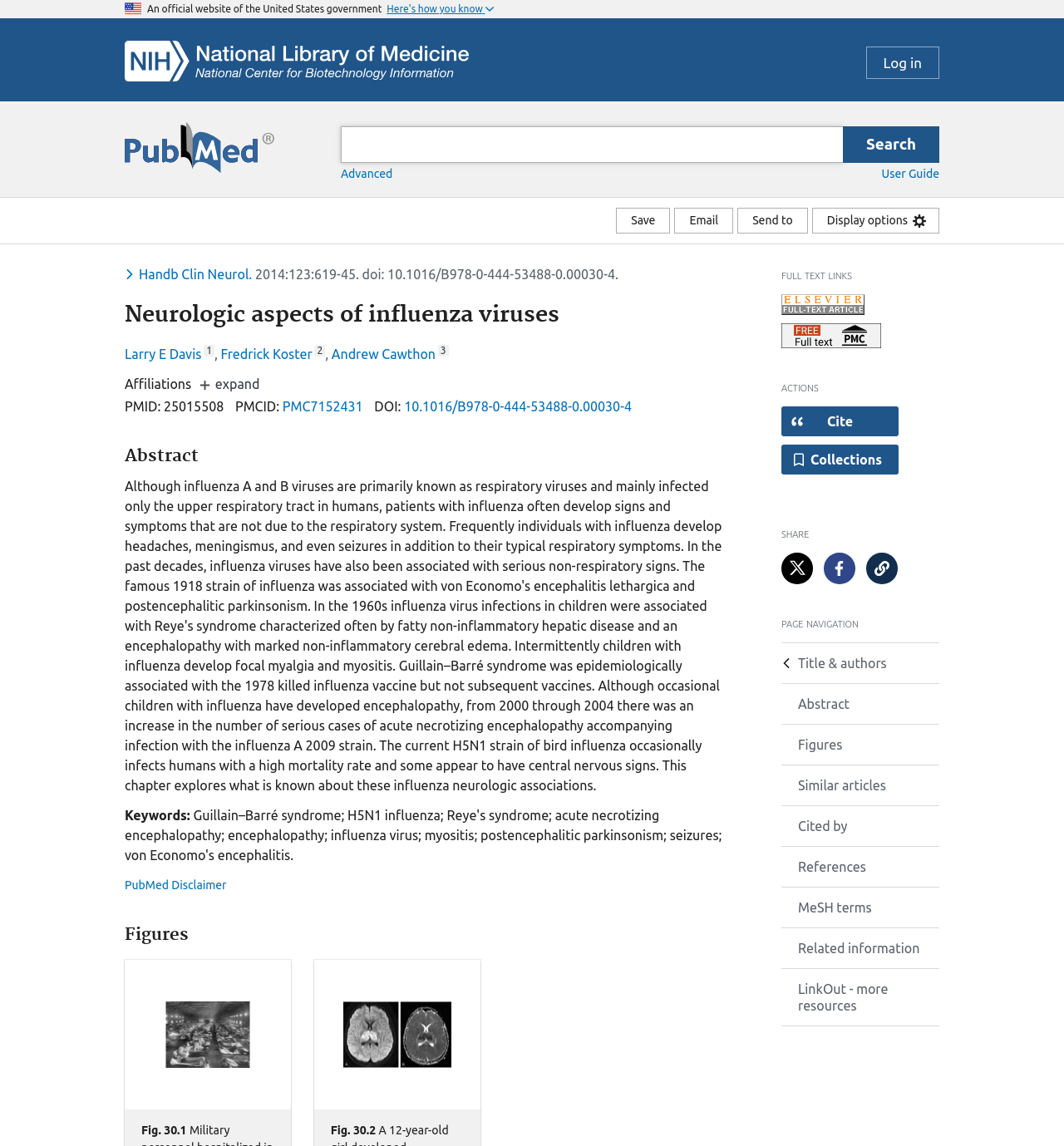Find the bounding box coordinates of the element's region that should be clicked in order to follow the given instruction: "Log in". The coordinates should consist of four float numbers between 0 and 1, i.e., [left, top, right, bottom].

[0.814, 0.041, 0.883, 0.069]